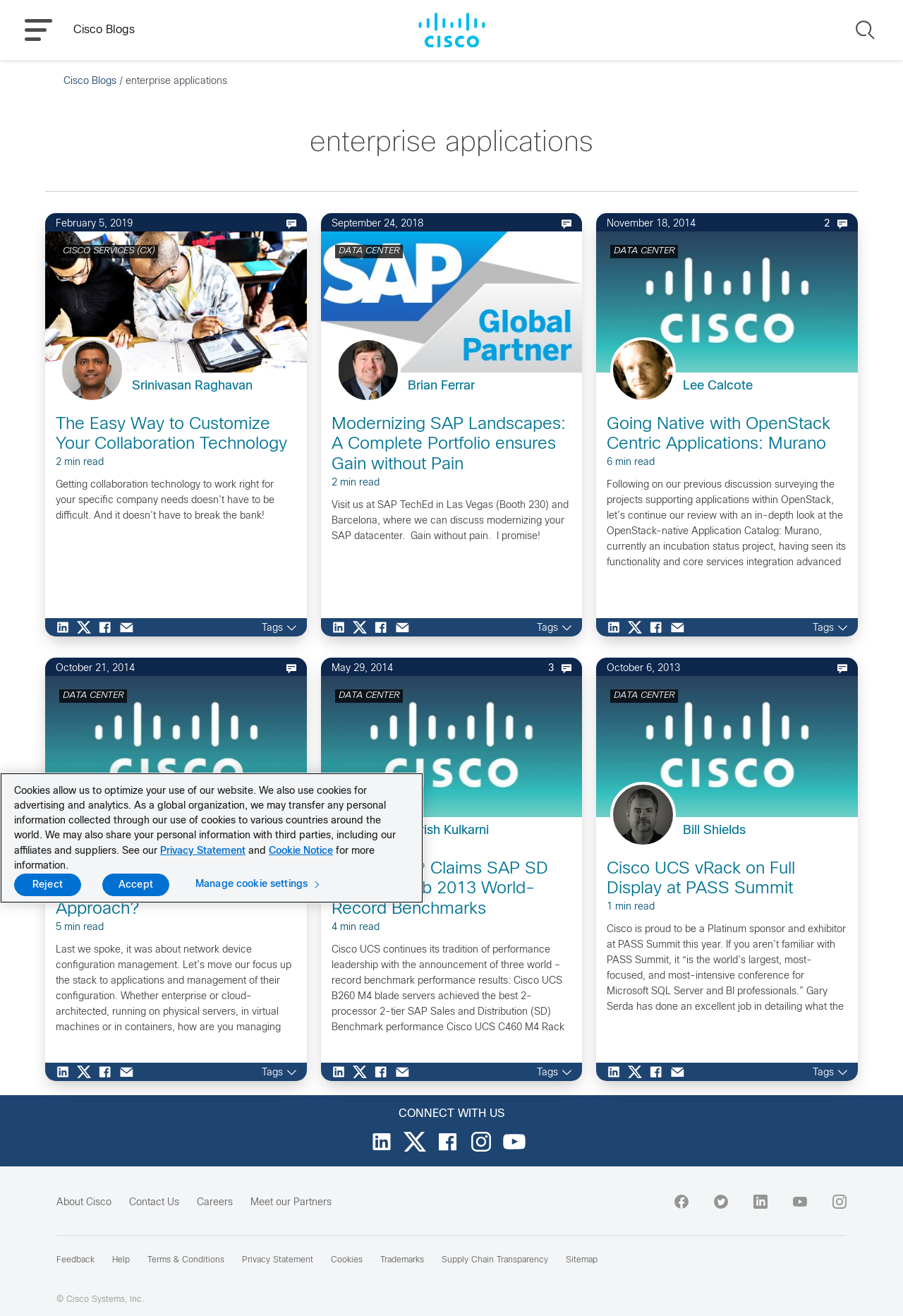Using the provided description: "parent_node: September 24, 2018", find the bounding box coordinates of the corresponding UI element. The output should be four float numbers between 0 and 1, in the format [left, top, right, bottom].

[0.355, 0.176, 0.645, 0.283]